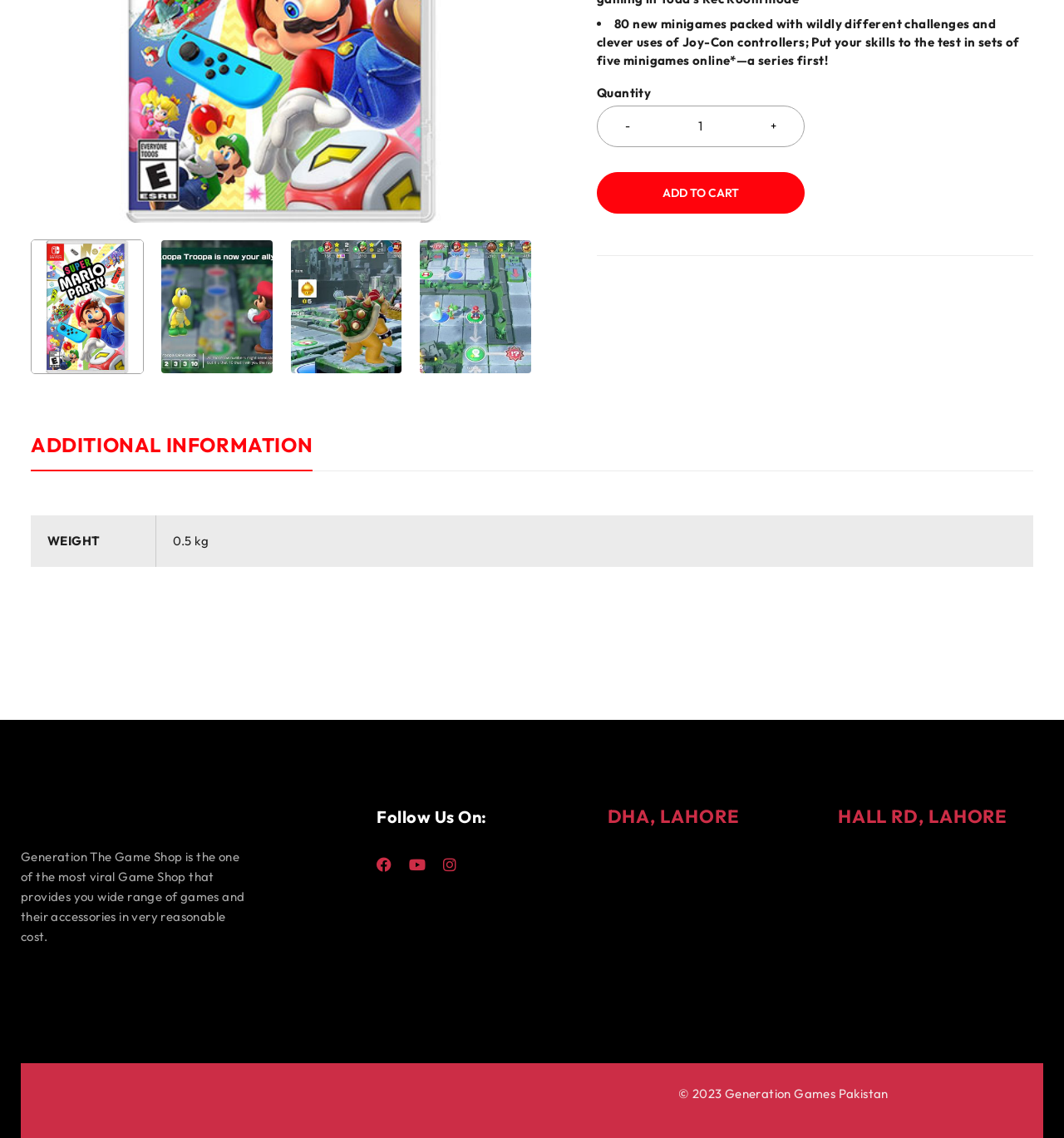Identify the bounding box coordinates for the UI element described by the following text: "Facebook". Provide the coordinates as four float numbers between 0 and 1, in the format [left, top, right, bottom].

[0.354, 0.753, 0.385, 0.782]